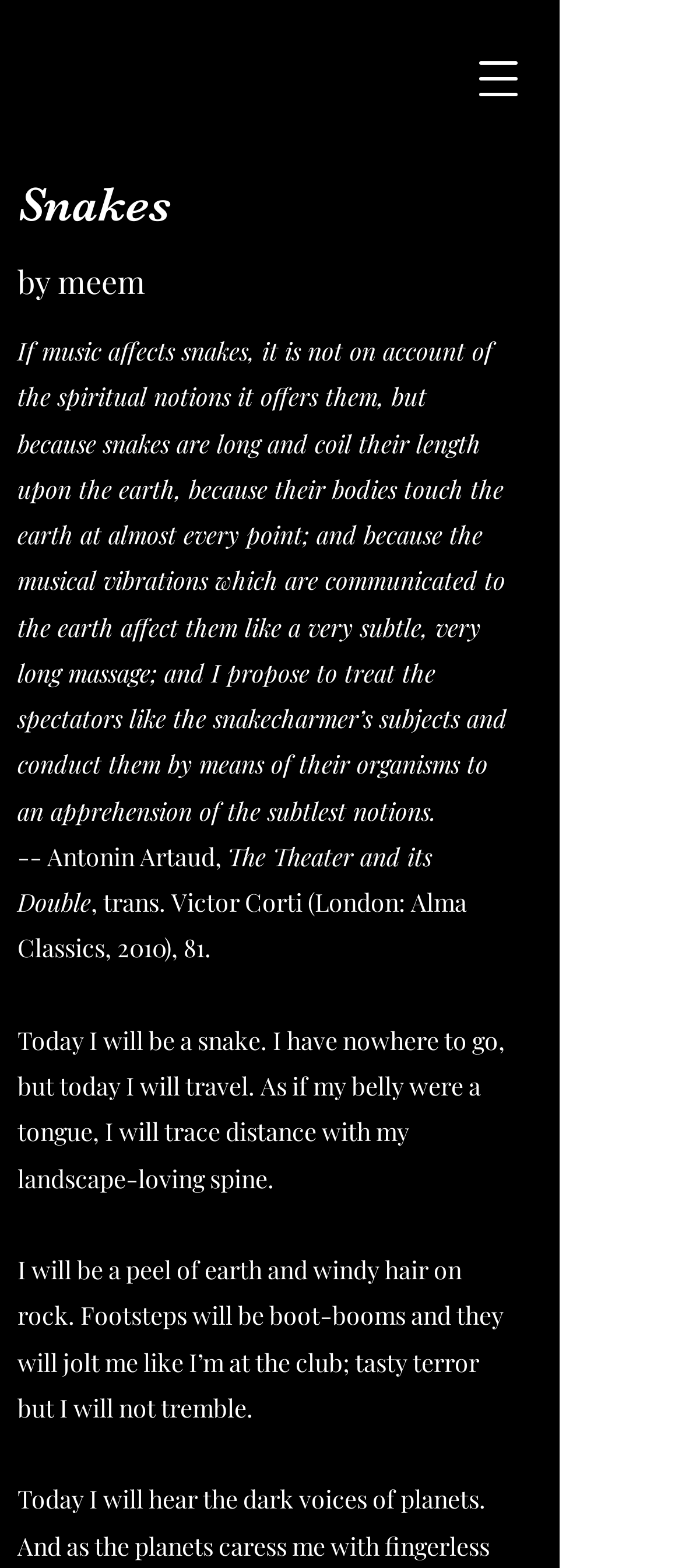What is the tone of the second poem?
Analyze the screenshot and provide a detailed answer to the question.

I inferred this answer by looking at the text 'I will be a peel of earth and windy hair on rock. Footsteps will be boot-booms and they will jolt me like I’m at the club; tasty terror but I will not tremble.' which suggests that the tone of the poem is confident, as the speaker is describing their actions and emotions in a bold and fearless way.